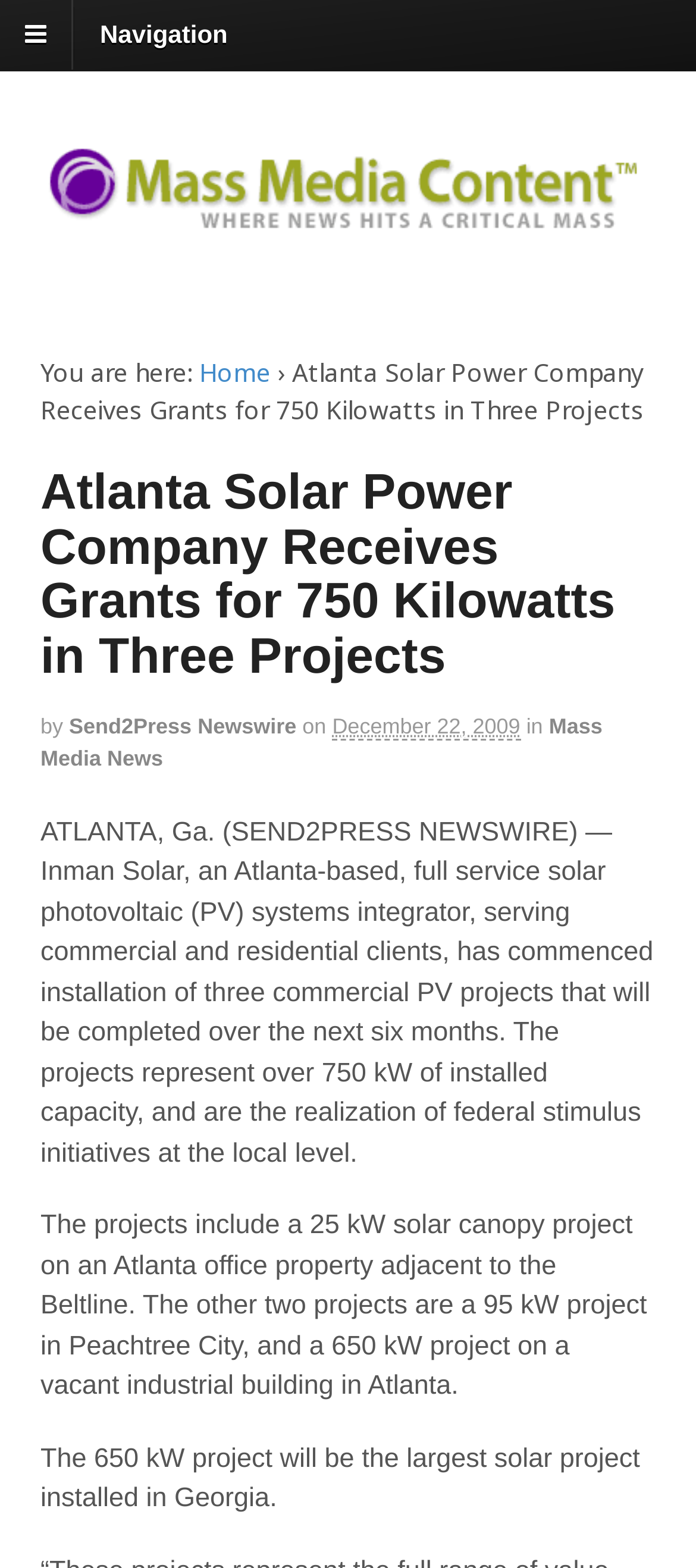Give a concise answer using one word or a phrase to the following question:
What is the largest solar project installed in Georgia?

650 kW project